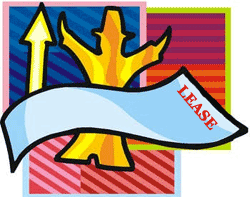What is the theme of the graphic design?
Deliver a detailed and extensive answer to the question.

The theme of the graphic design is leasing, as indicated by the prominent display of the word 'LEASE' in bold red letters on a flowing blue banner, and the overall design elements that represent growth, opportunity, and development.